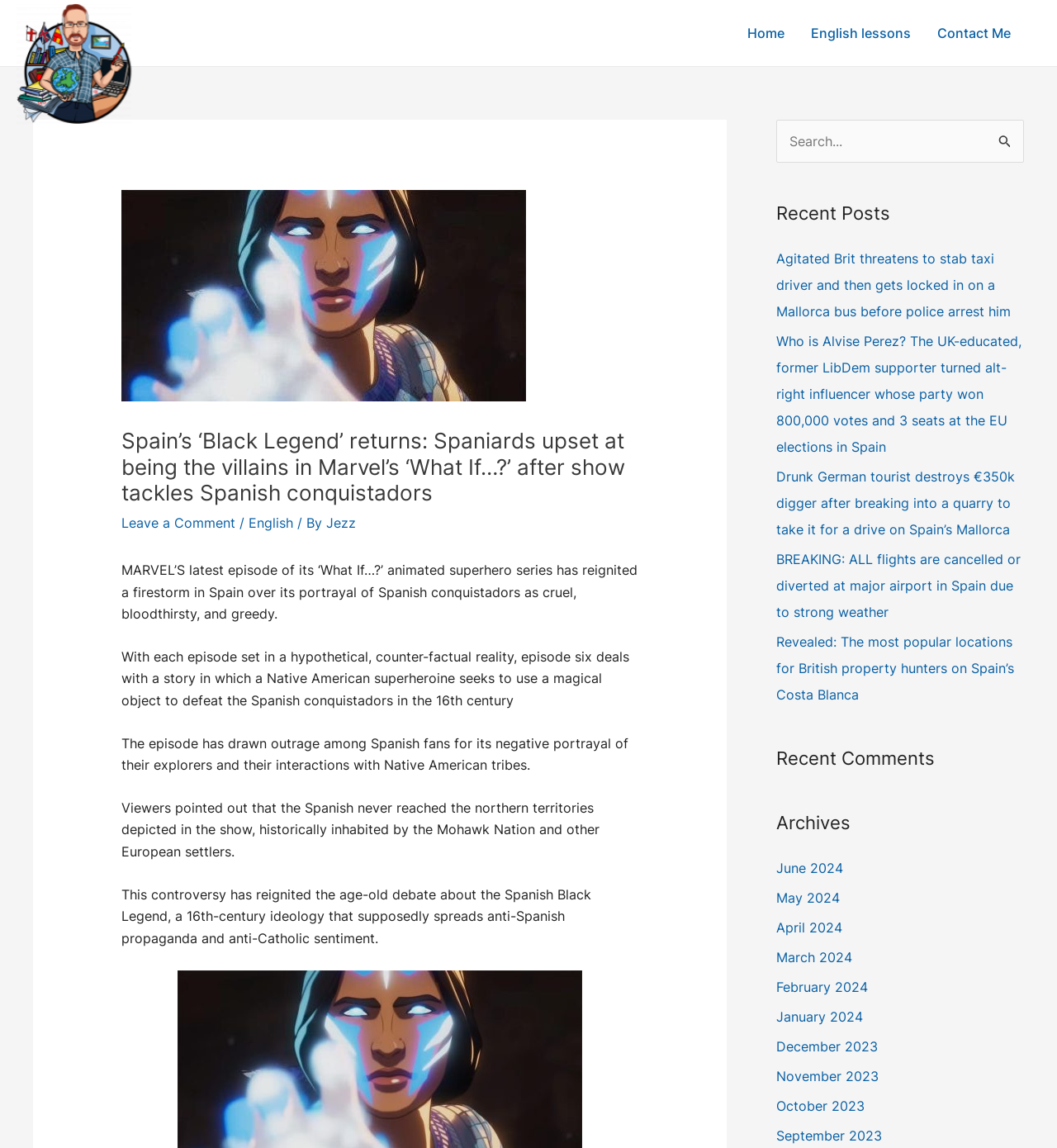Please specify the bounding box coordinates for the clickable region that will help you carry out the instruction: "Read the recent post 'Agitated Brit threatens to stab taxi driver and then gets locked in on a Mallorca bus before police arrest him'".

[0.734, 0.218, 0.956, 0.279]